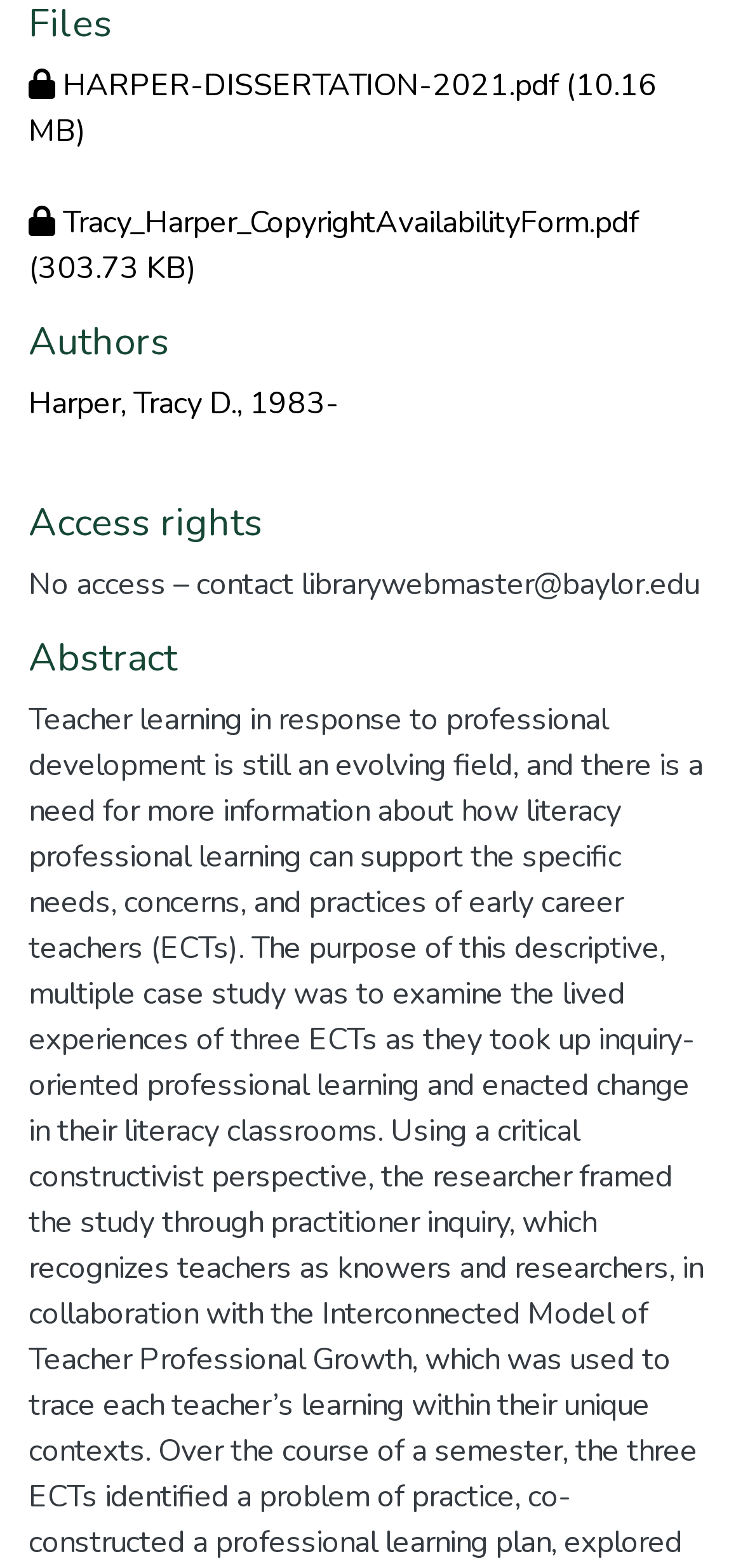Can you give a detailed response to the following question using the information from the image? Who is the author of the dissertation?

I found the link with the text 'Harper, Tracy D., 1983-' which is likely to be the author's name, and it matches the filename of one of the restricted bitstream files.